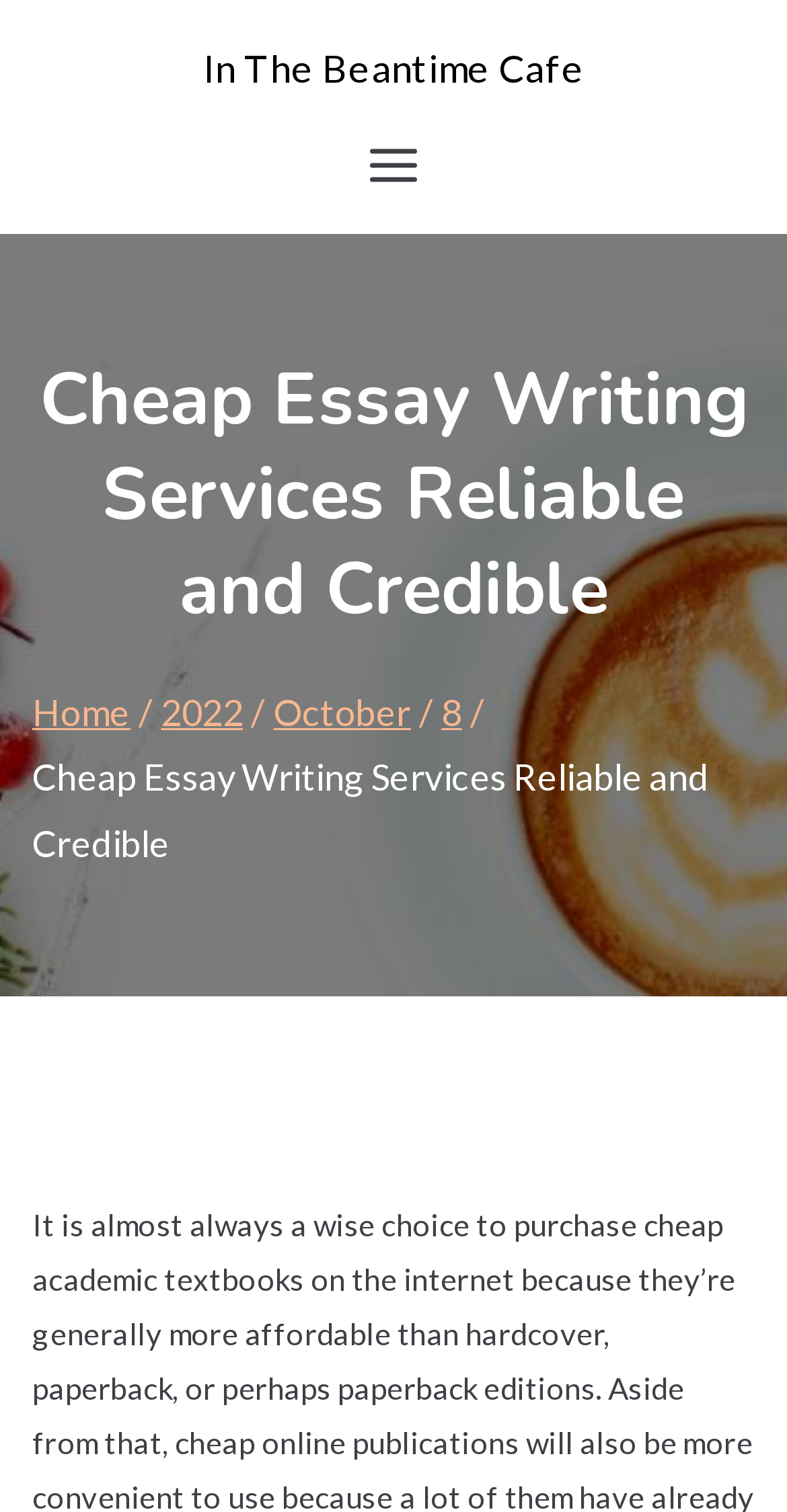Describe all the significant parts and information present on the webpage.

The webpage appears to be a blog or article page, with a focus on academic writing services. At the top left of the page, there is a link with the title "In The Beantime Cafe", which is also the root element of the page. To the right of this link, there is a button labeled "Primary Menu", accompanied by a small image.

Below the top navigation elements, there is a prominent heading that reads "Cheap Essay Writing Services Reliable and Credible", taking up a significant portion of the page's width. Underneath this heading, there is a navigation section labeled "Breadcrumbs", which contains four links: "Home", "2022", "October", and "8". These links are arranged horizontally, with "Home" on the left and "8" on the right.

The webpage also contains a static text element that repeats the heading "Cheap Essay Writing Services Reliable and Credible", positioned below the breadcrumbs navigation. Overall, the page appears to be focused on providing information about affordable essay writing services, with a clear hierarchy of elements and a simple layout.